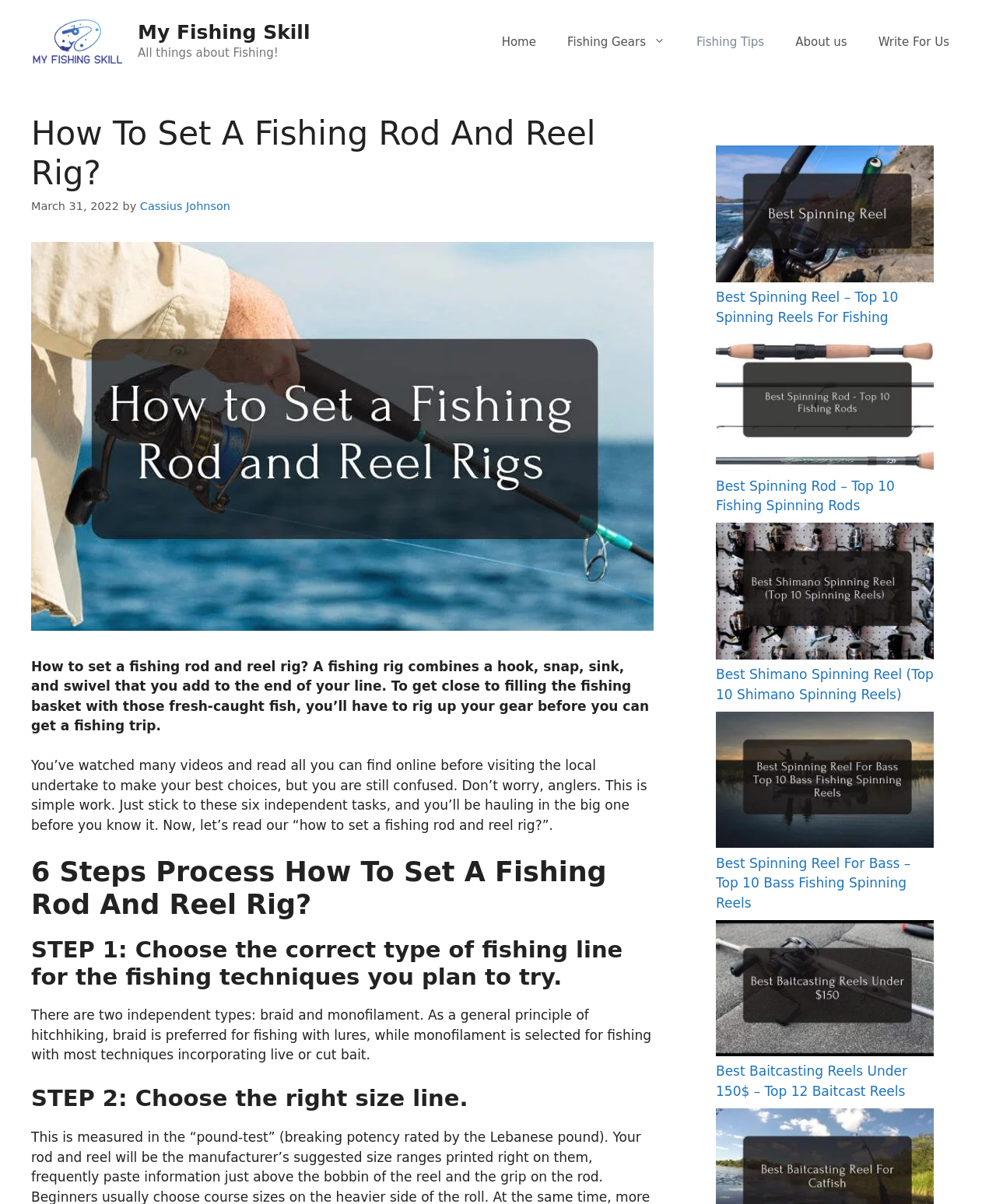Please provide the bounding box coordinates for the element that needs to be clicked to perform the instruction: "View the 'About us' page". The coordinates must consist of four float numbers between 0 and 1, formatted as [left, top, right, bottom].

[0.783, 0.015, 0.866, 0.054]